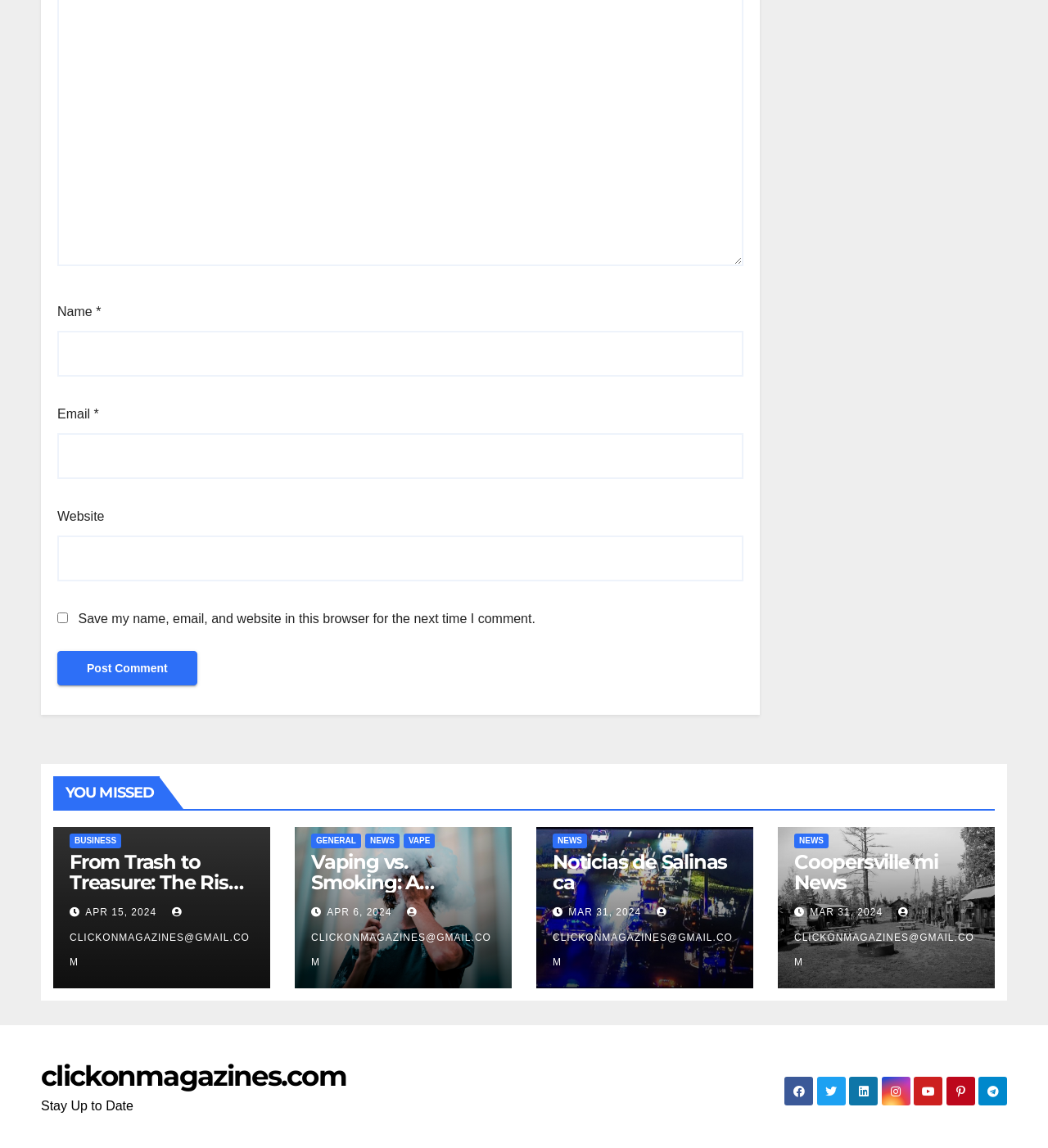Determine the coordinates of the bounding box that should be clicked to complete the instruction: "Browse the 'Cities' category". The coordinates should be represented by four float numbers between 0 and 1: [left, top, right, bottom].

None